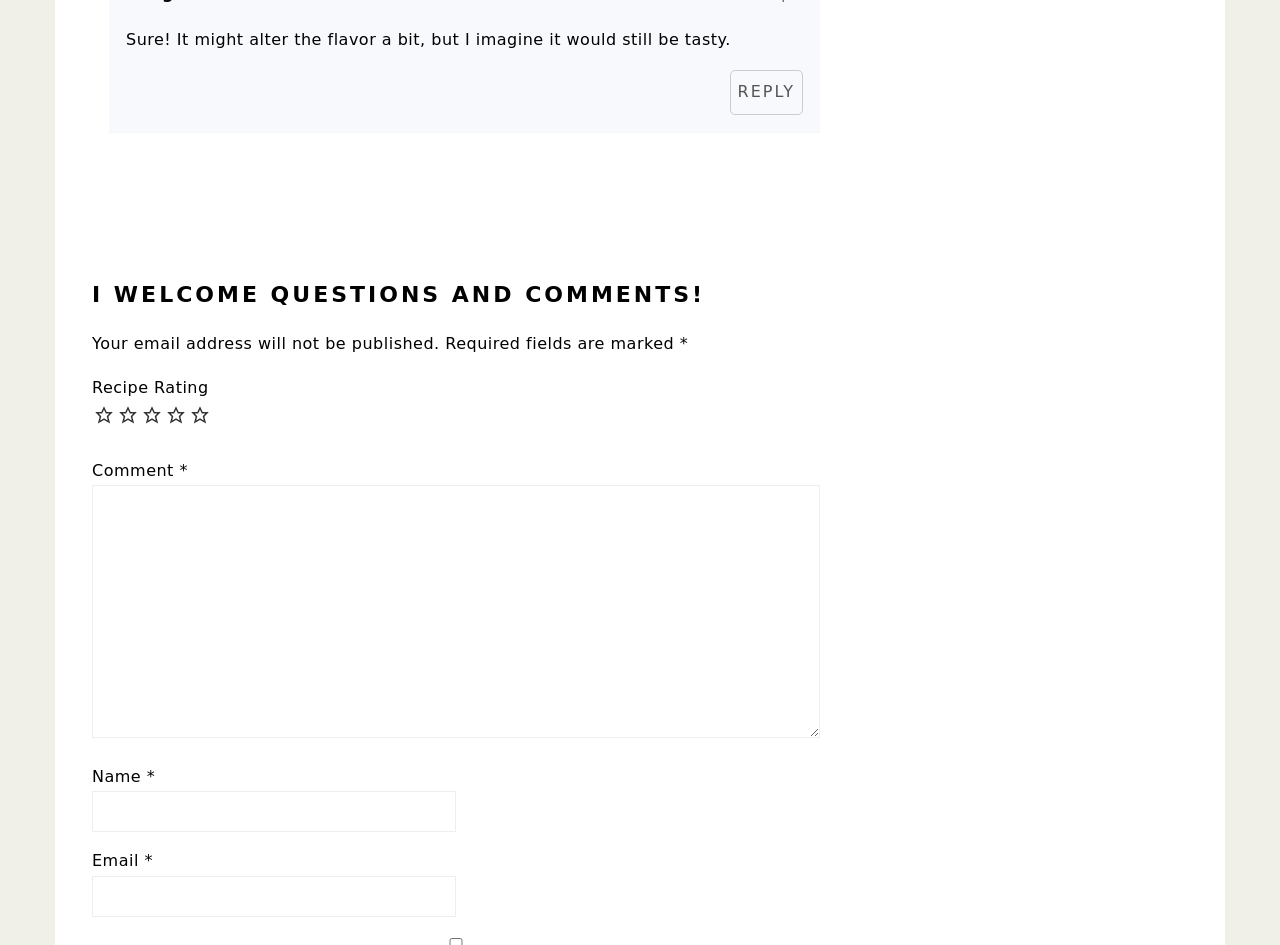Please provide a detailed answer to the question below based on the screenshot: 
What is the purpose of the rating system?

The webpage has a rating system with options to rate a recipe from 1 to 5 stars, indicating that the purpose of the rating system is to allow users to rate a recipe.